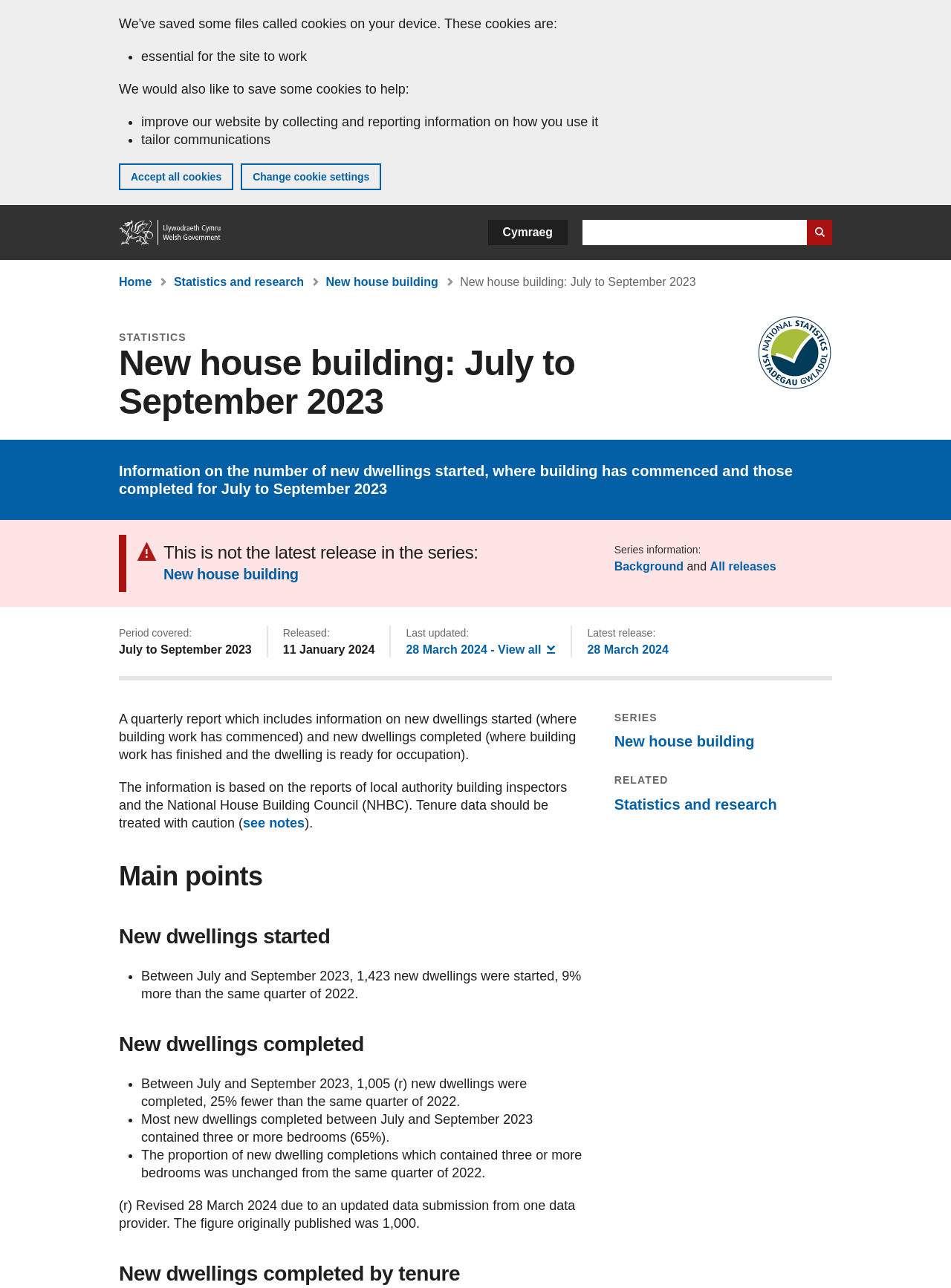With reference to the image, please provide a detailed answer to the following question: What is the name of the organization that provides data for this report?

I found the answer by looking at the section that describes the source of the data. The text says 'The information is based on the reports of local authority building inspectors and the National House Building Council (NHBC).'.